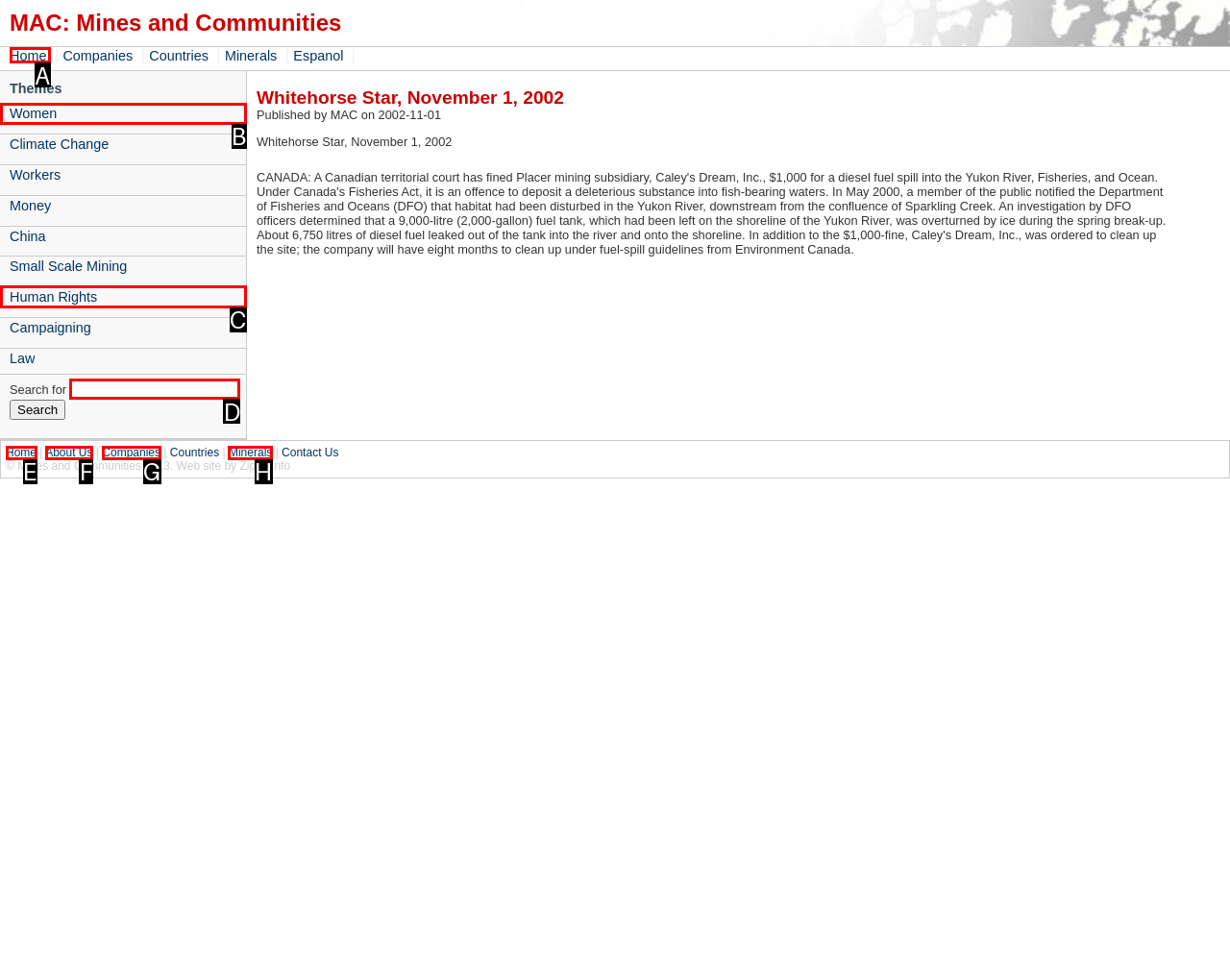Identify the HTML element to click to fulfill this task: Read about Human Rights
Answer with the letter from the given choices.

C